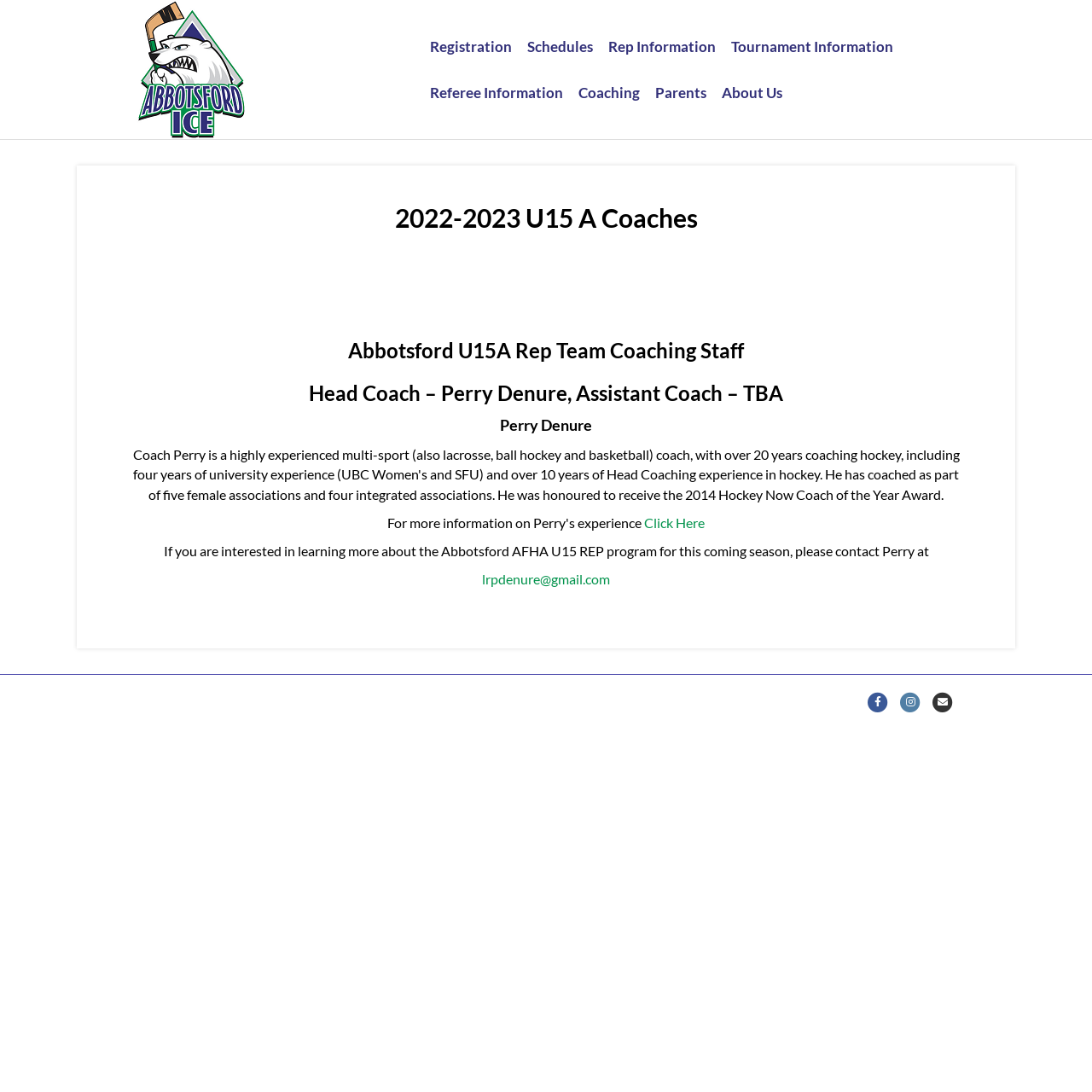What is the purpose of the 'Click Here' link?
Based on the image, provide a one-word or brief-phrase response.

To learn more about the Abbotsford AFHA U15 REP program